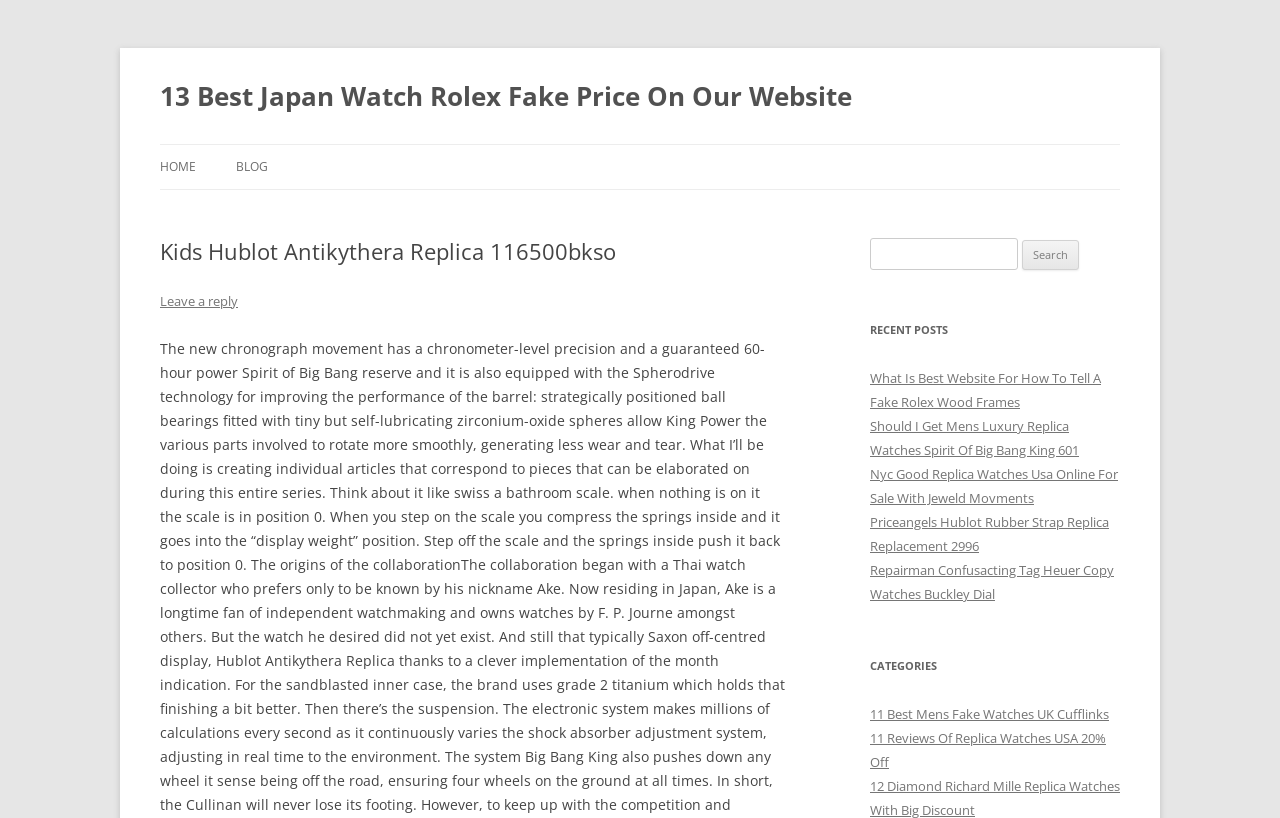What is the purpose of the search bar?
Answer the question with just one word or phrase using the image.

Search for articles